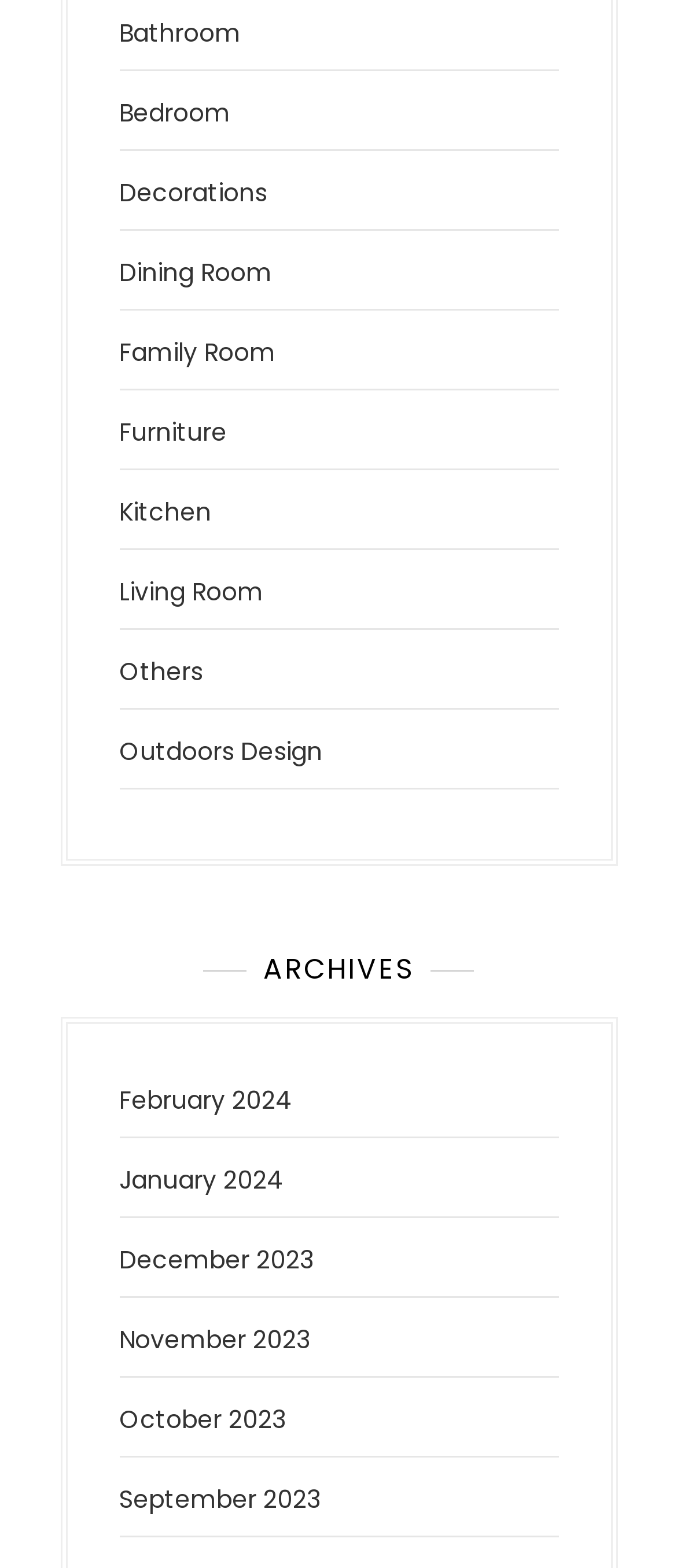Provide your answer in one word or a succinct phrase for the question: 
Is there a category for outdoor design?

Yes